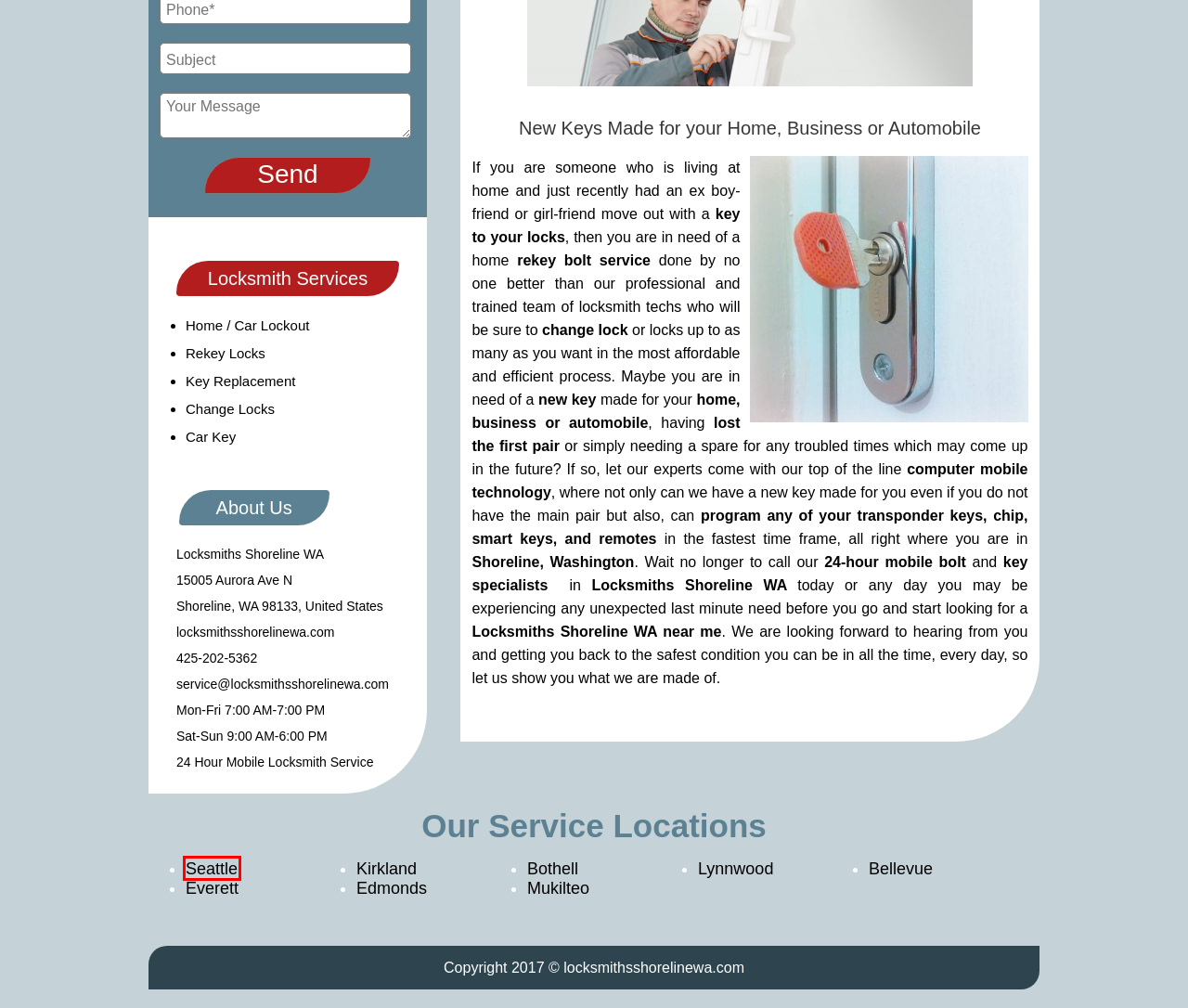You are looking at a screenshot of a webpage with a red bounding box around an element. Determine the best matching webpage description for the new webpage resulting from clicking the element in the red bounding box. Here are the descriptions:
A. 24 hour Locksmith Lynnwood WA - Key Replacement - Locksmith Near Me
B. Locksmiths In Kirkland WA - Residential Lockout Services
C. King Locksmiths Of Seattle {$15 OFF} 24/7 Mobile Emergency
D. 24 Hour Locksmith Bothell WA-Locksmith Service-Unlock Lock
E. Locksmith Everett WA - Car Keys - Lockout Everett Washington
F. Change Locks Shoreline WA - Best Home Lock - Special Offer { $15 Off }
G. Locksmith Of Edmonds WA - Car Keys - Home Lockout Services
H. Car Key Shoreline WA - Cheap Auto Keys - Special Offer

C